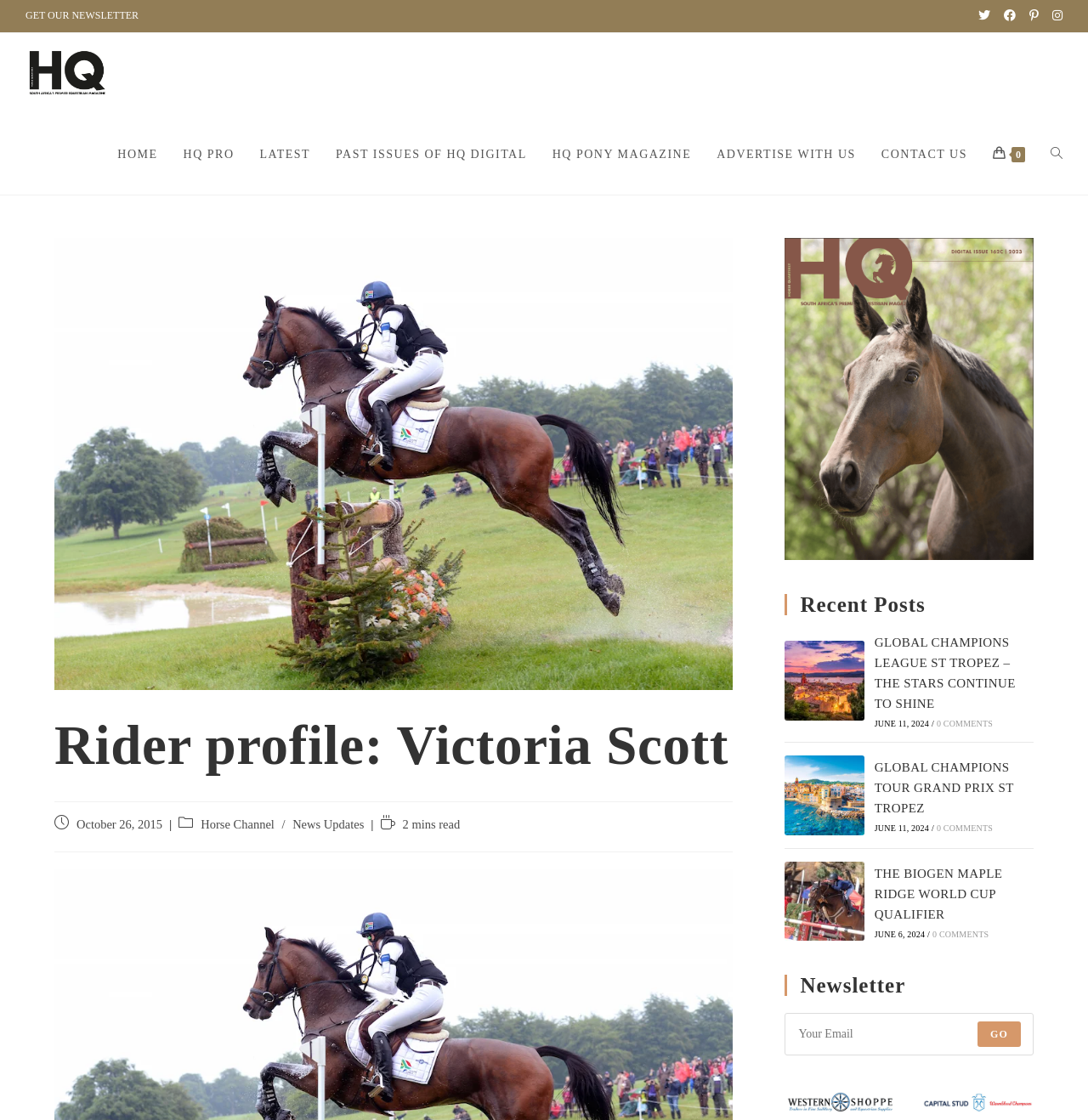Locate the bounding box of the user interface element based on this description: "0".

[0.901, 0.101, 0.954, 0.173]